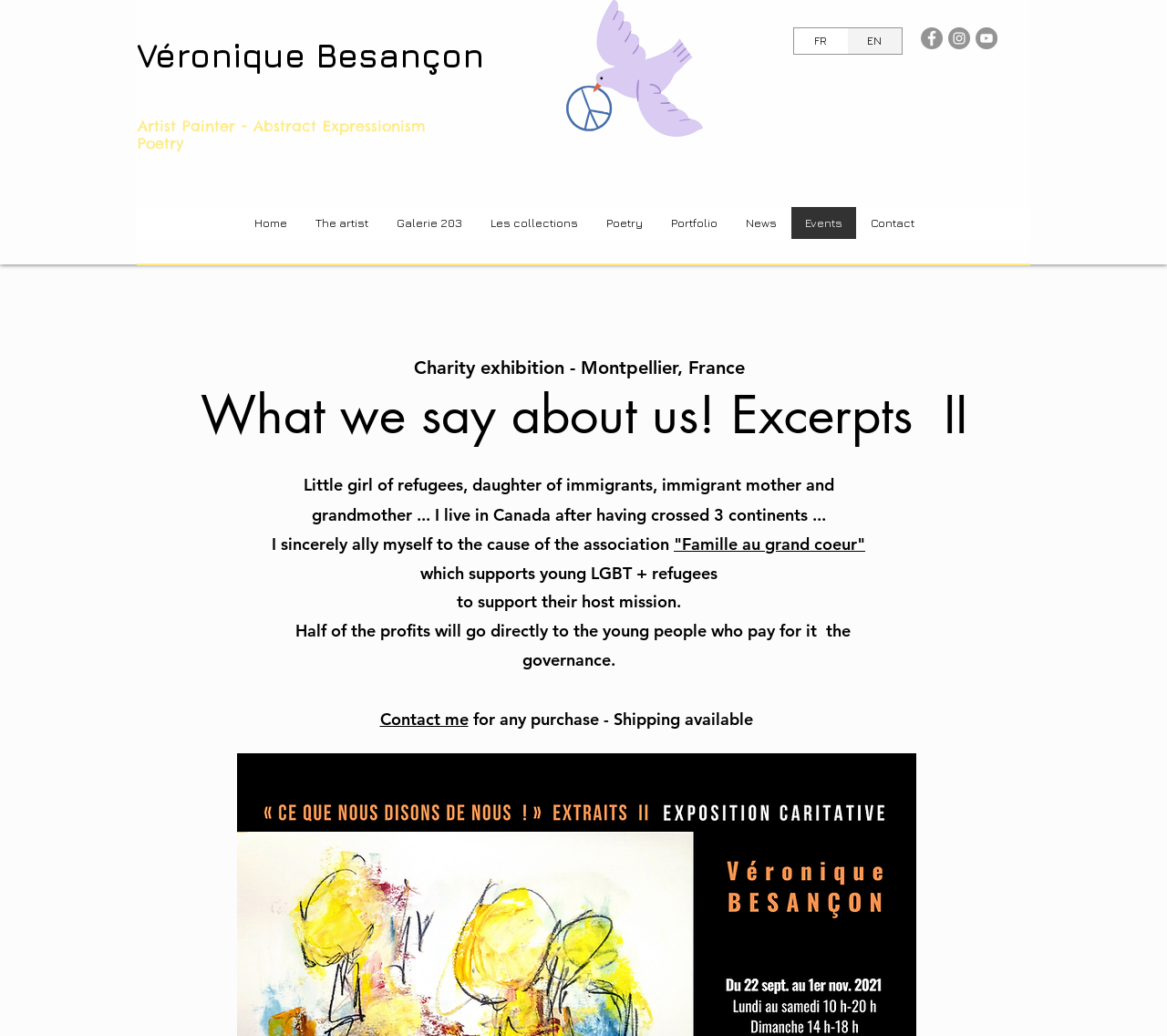Can you provide the bounding box coordinates for the element that should be clicked to implement the instruction: "Select the French language"?

[0.68, 0.027, 0.725, 0.052]